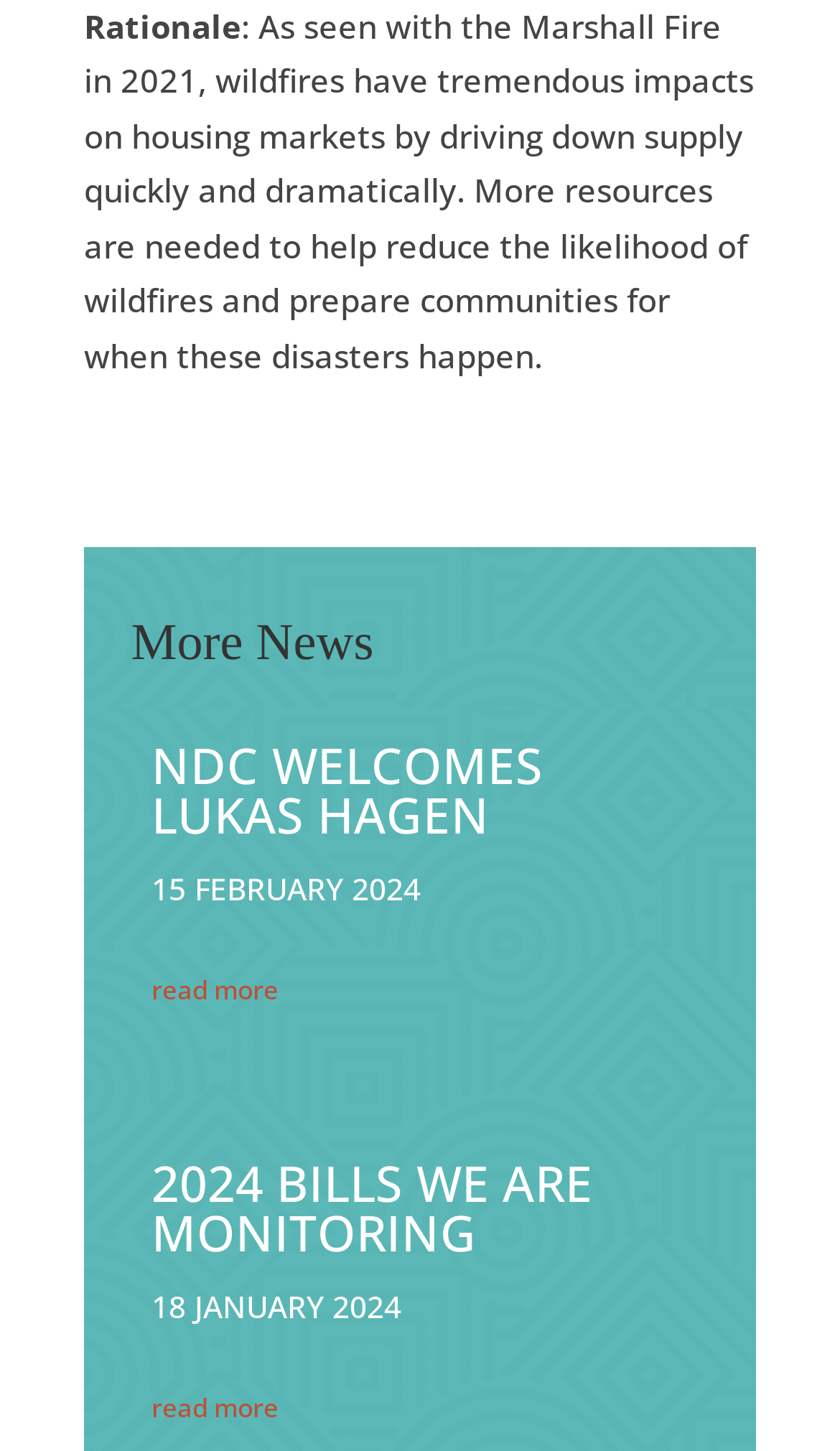Answer the question using only a single word or phrase: 
What is the theme of the webpage?

News and updates